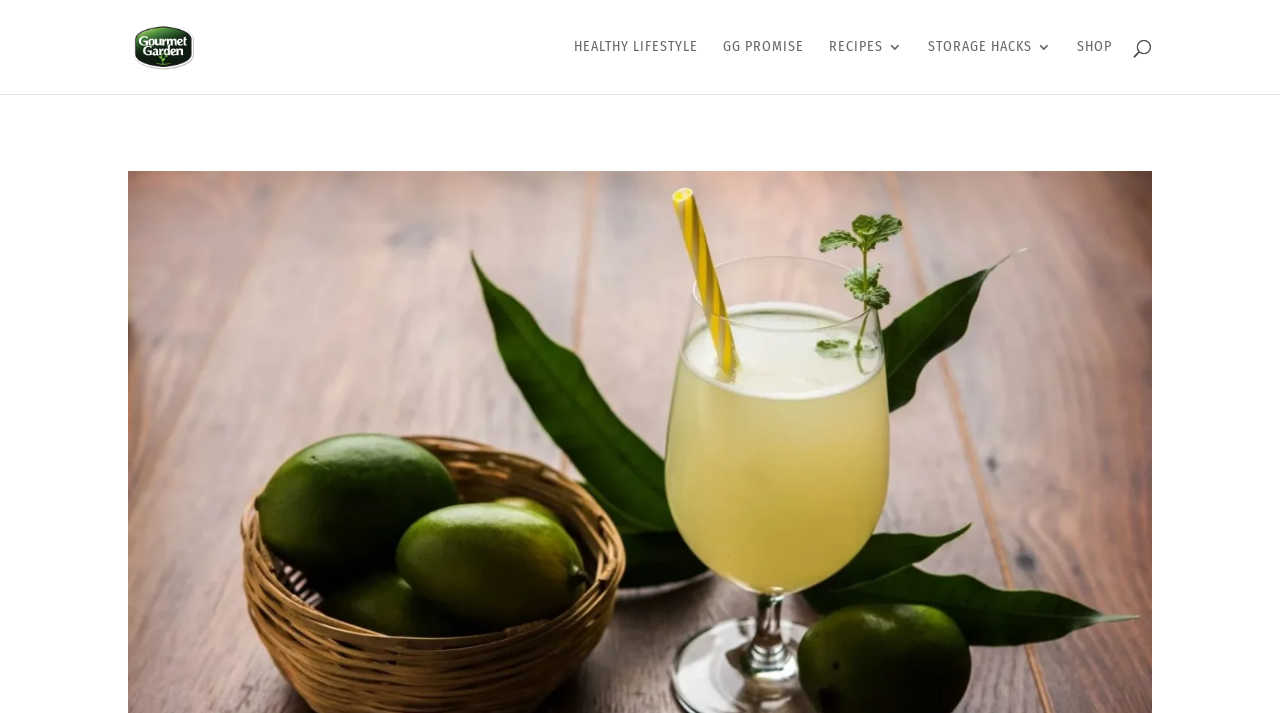Respond to the question below with a single word or phrase:
Is the 'SHOP' link located at the right side of the navigation menu?

Yes